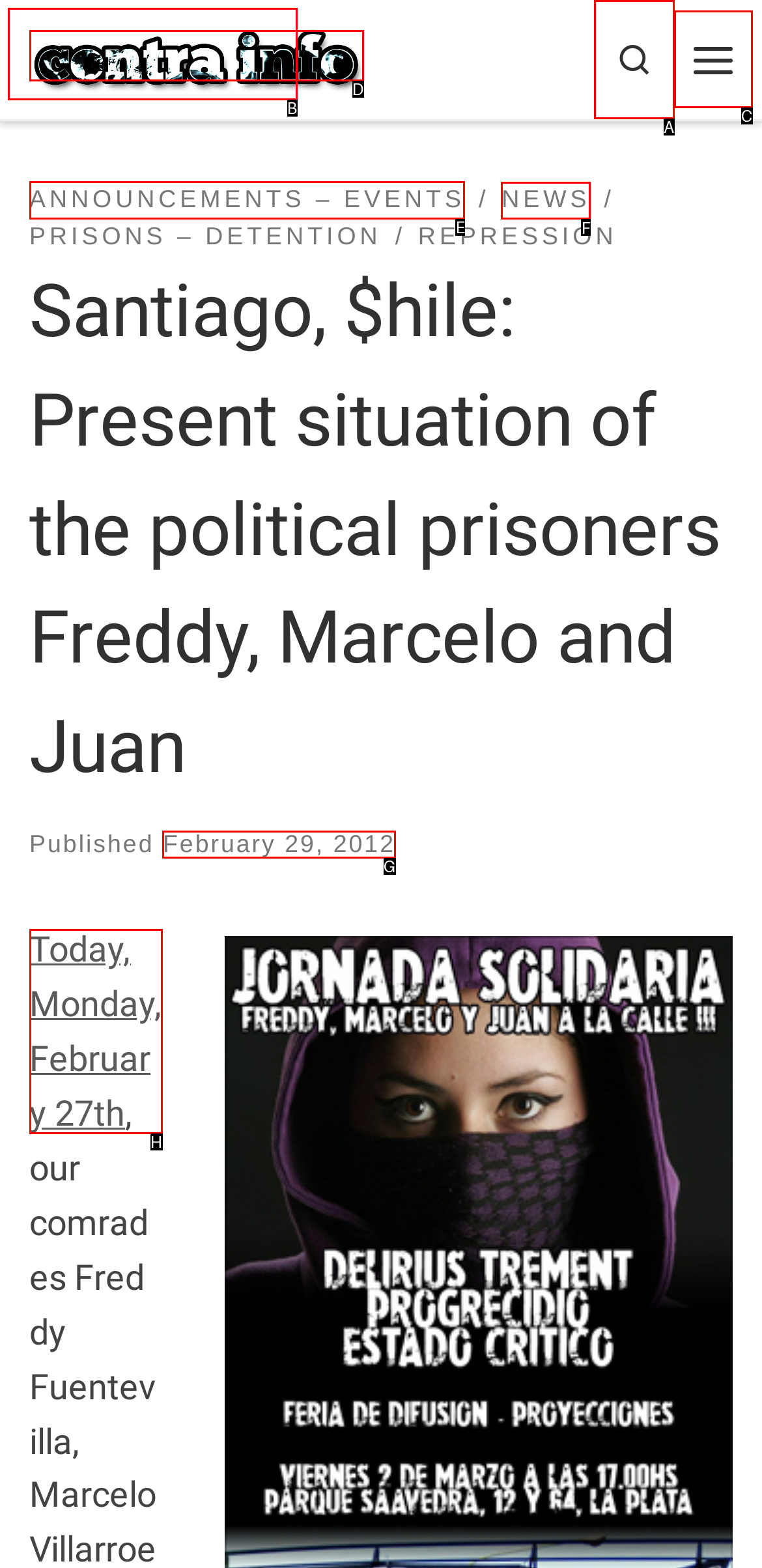Select the correct HTML element to complete the following task: View the news
Provide the letter of the choice directly from the given options.

F